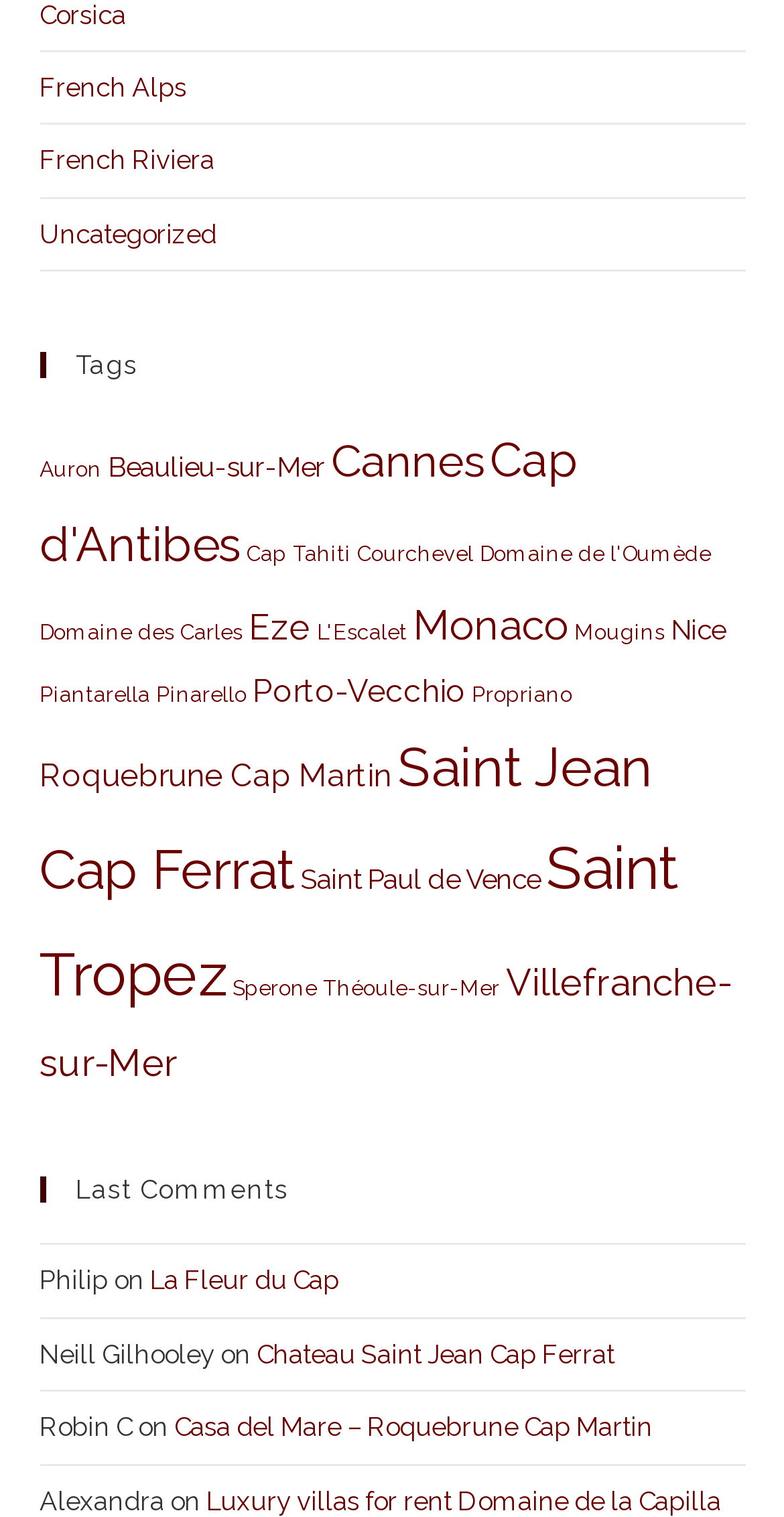Provide a brief response in the form of a single word or phrase:
What is the name of the person who commented on 'La Fleur du Cap'?

Philip